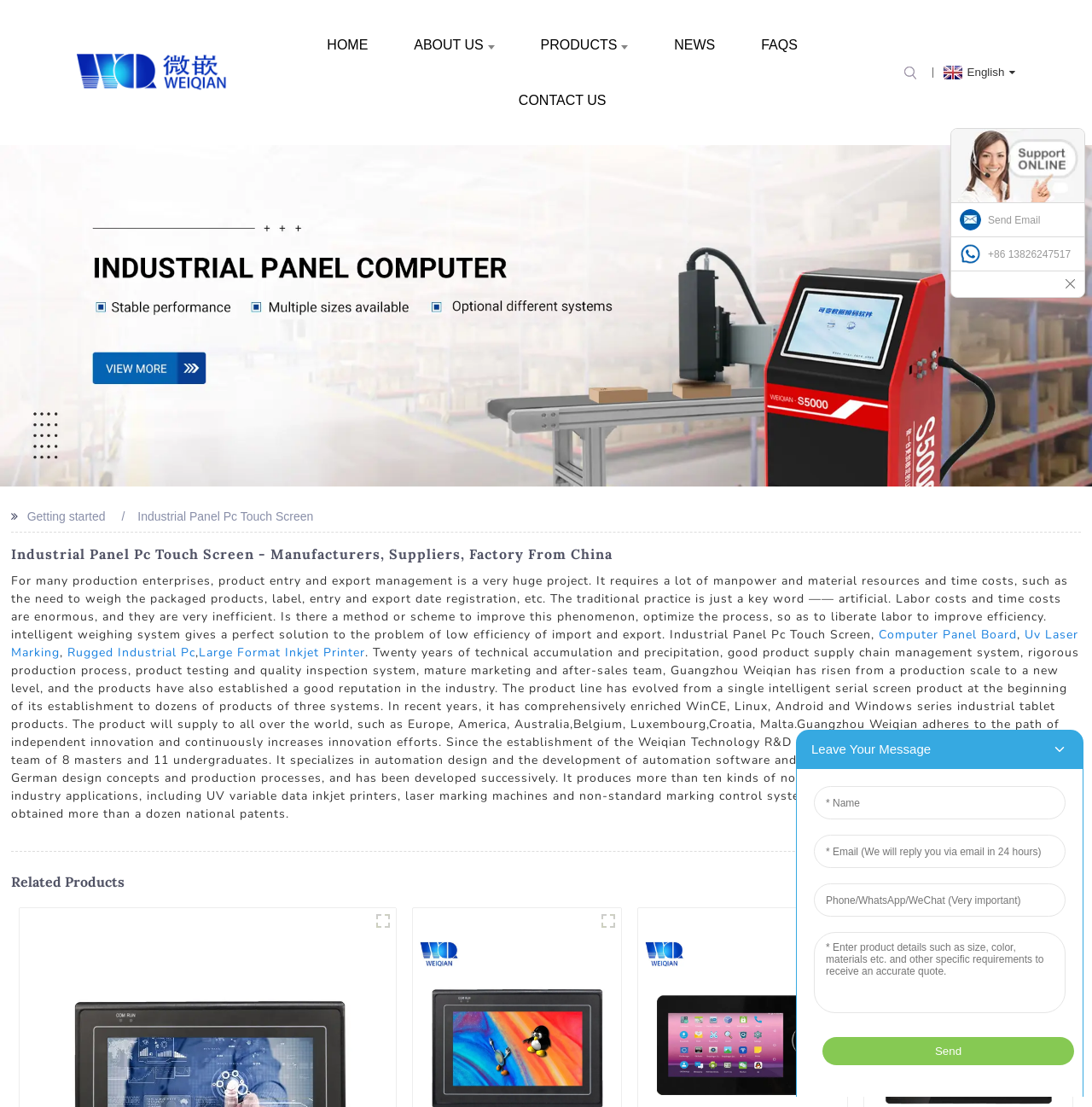Locate the bounding box coordinates of the UI element described by: "English". Provide the coordinates as four float numbers between 0 and 1, formatted as [left, top, right, bottom].

[0.86, 0.059, 0.93, 0.071]